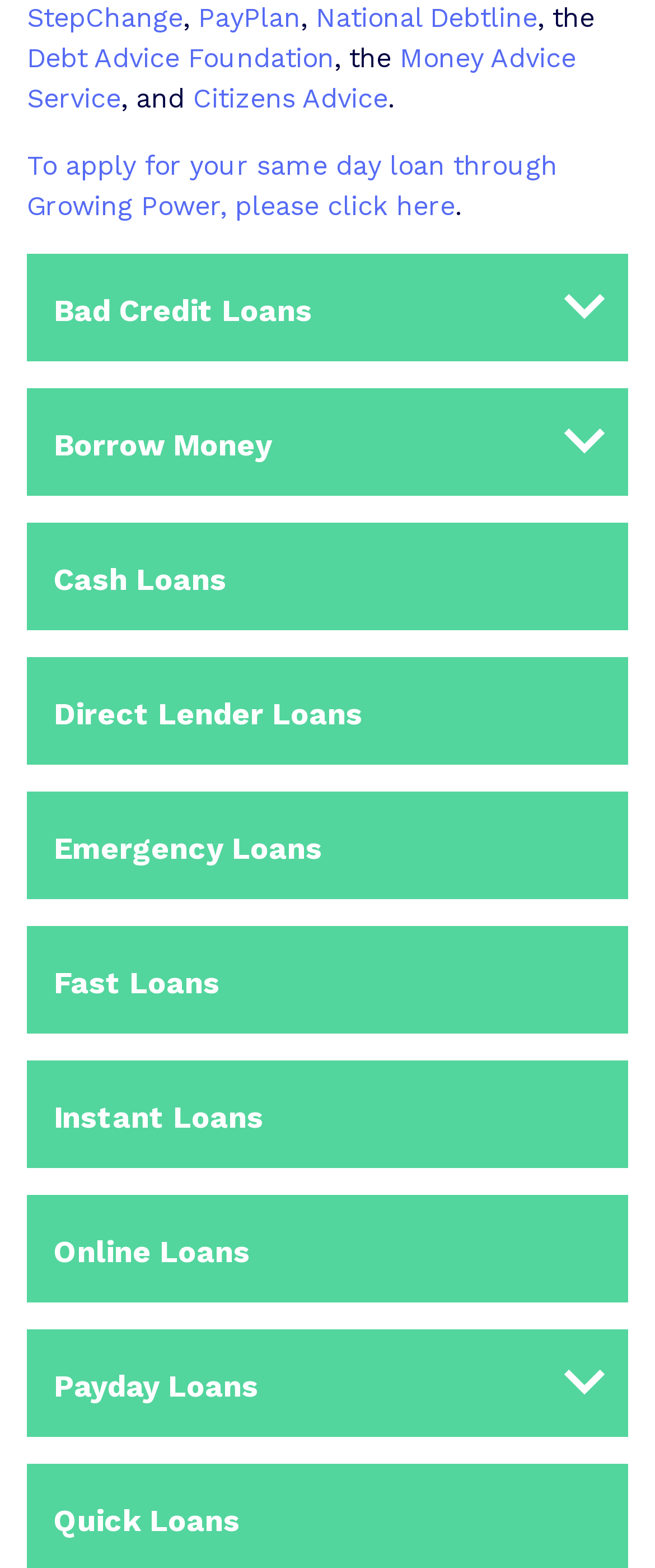Indicate the bounding box coordinates of the element that must be clicked to execute the instruction: "Get information on bad credit loans". The coordinates should be given as four float numbers between 0 and 1, i.e., [left, top, right, bottom].

[0.041, 0.162, 0.959, 0.23]